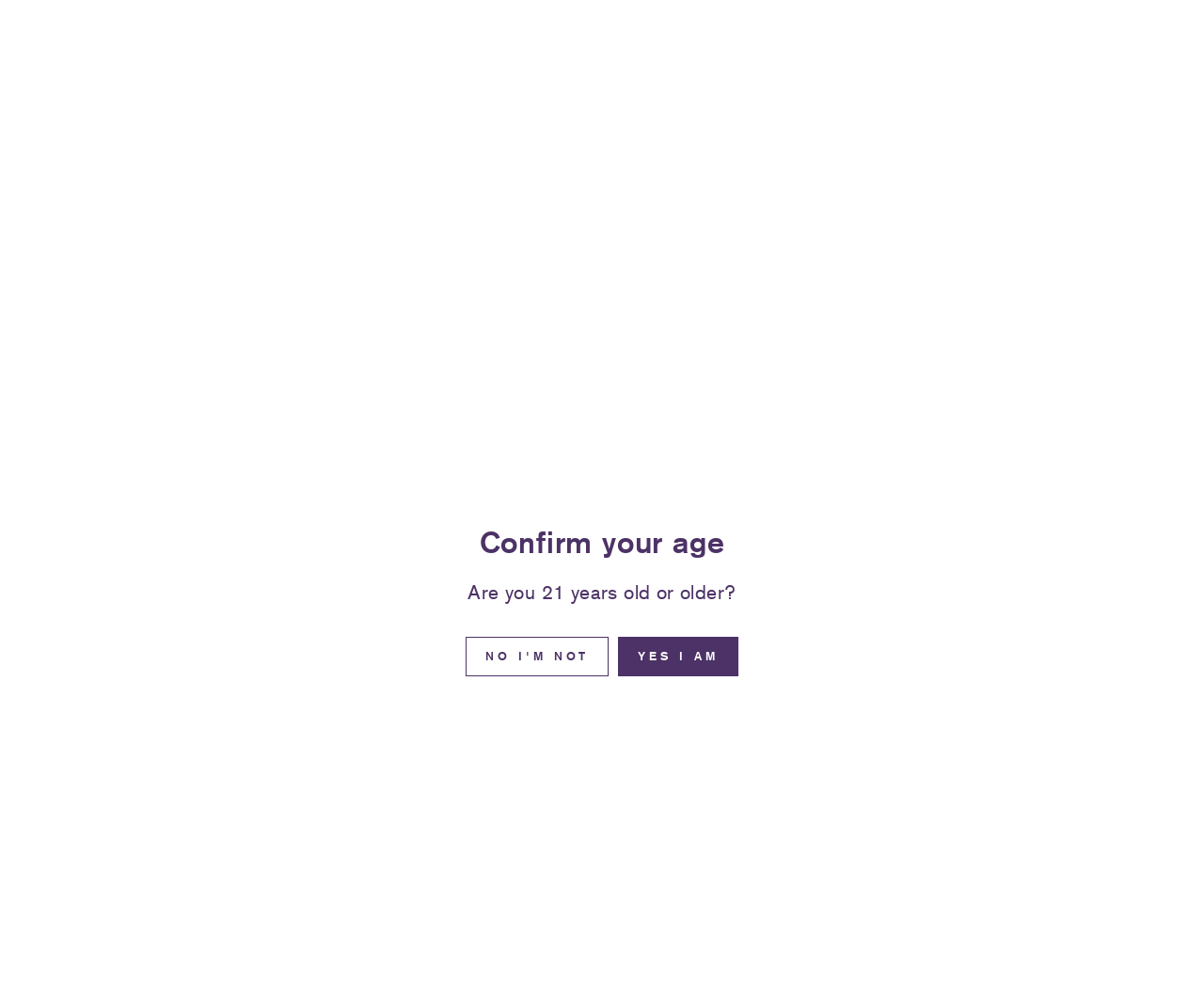Could you provide the bounding box coordinates for the portion of the screen to click to complete this instruction: "Explore wine options"?

[0.046, 0.114, 0.098, 0.155]